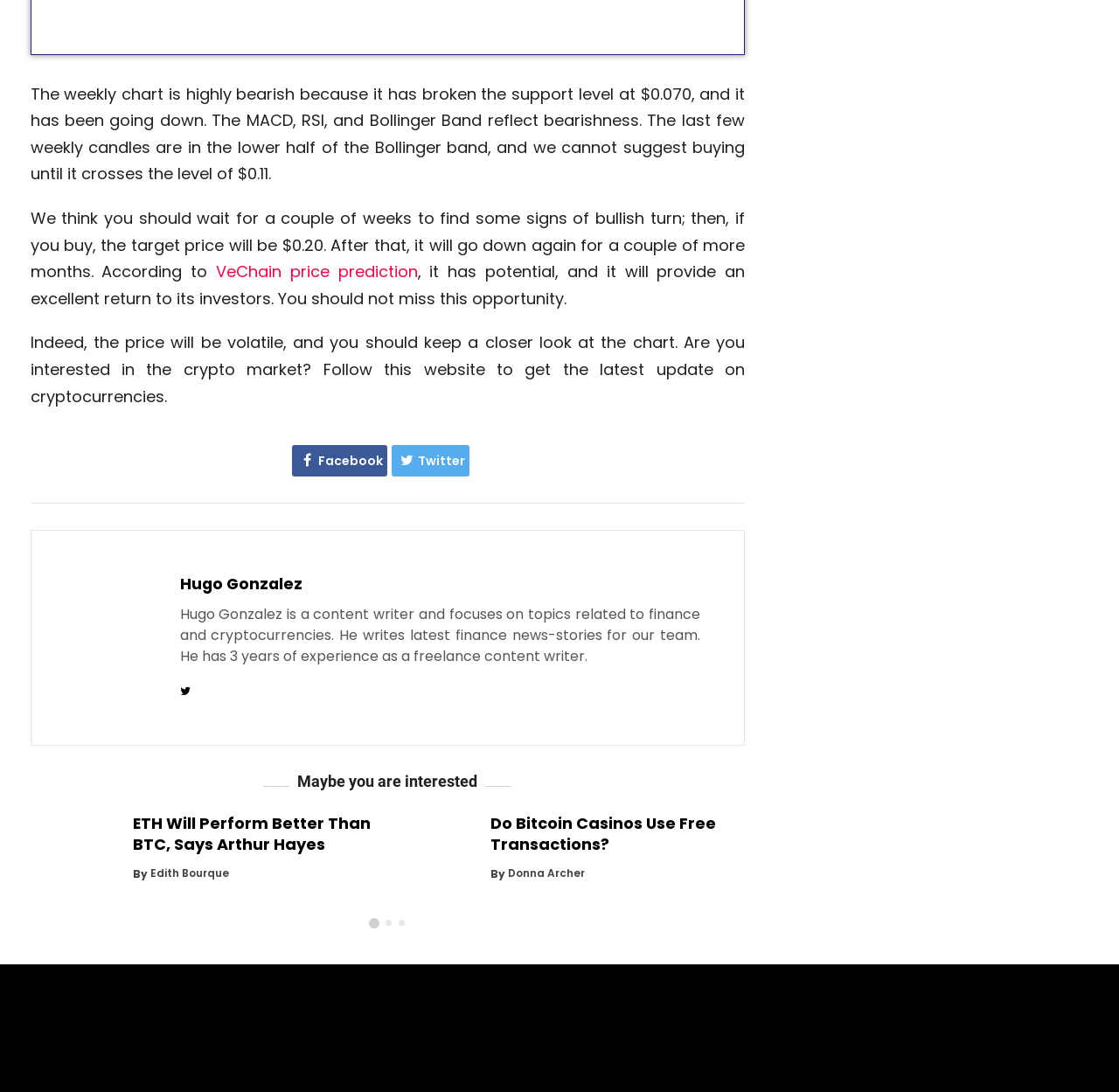Based on the element description: "VeChain price prediction", identify the bounding box coordinates for this UI element. The coordinates must be four float numbers between 0 and 1, listed as [left, top, right, bottom].

[0.193, 0.239, 0.373, 0.26]